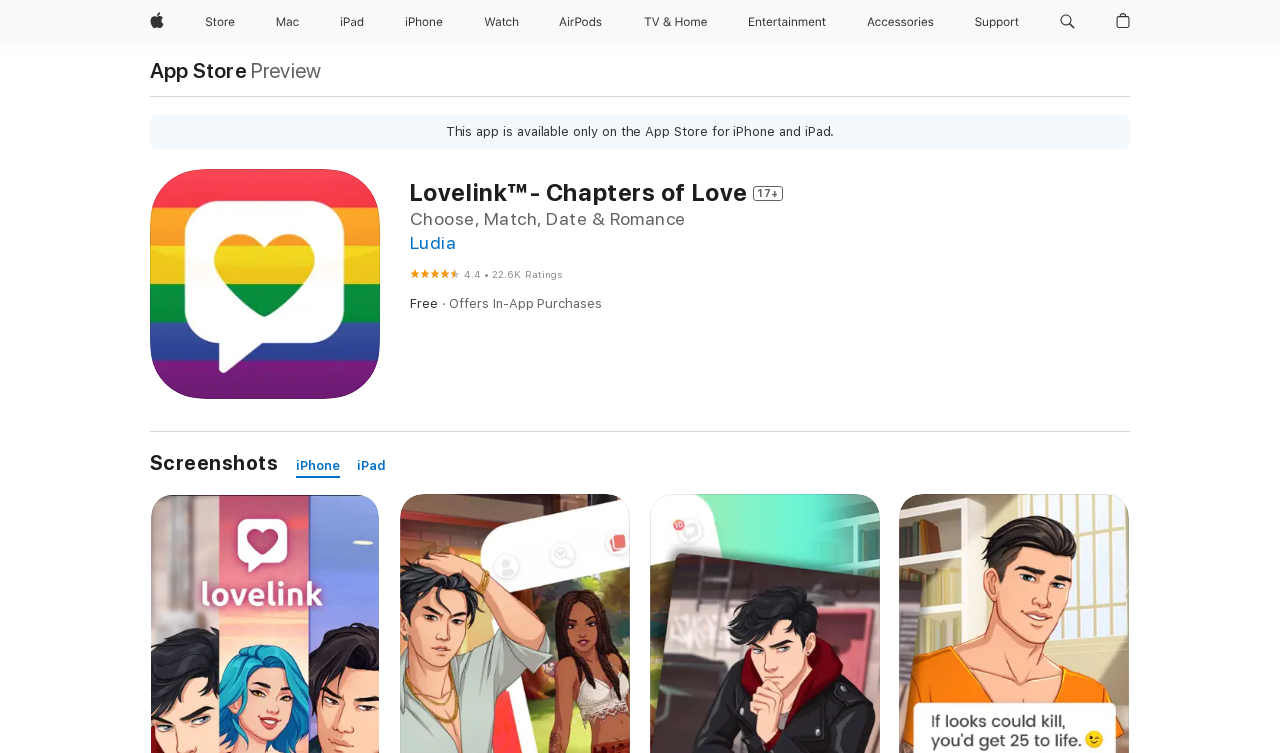Provide a one-word or short-phrase response to the question:
How many screenshots are available?

2